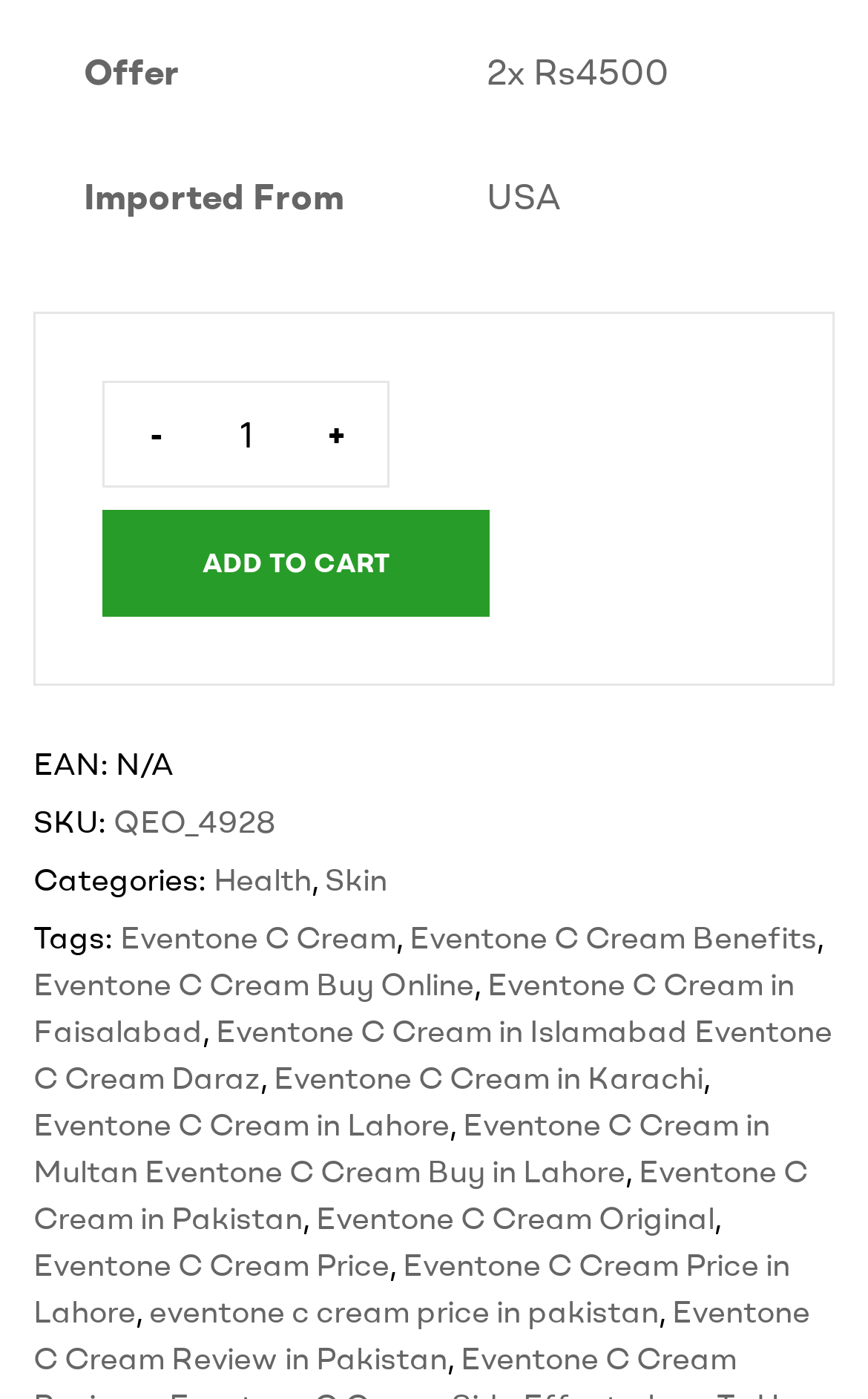Find and specify the bounding box coordinates that correspond to the clickable region for the instruction: "View Eventone C Cream benefits".

[0.472, 0.655, 0.941, 0.684]